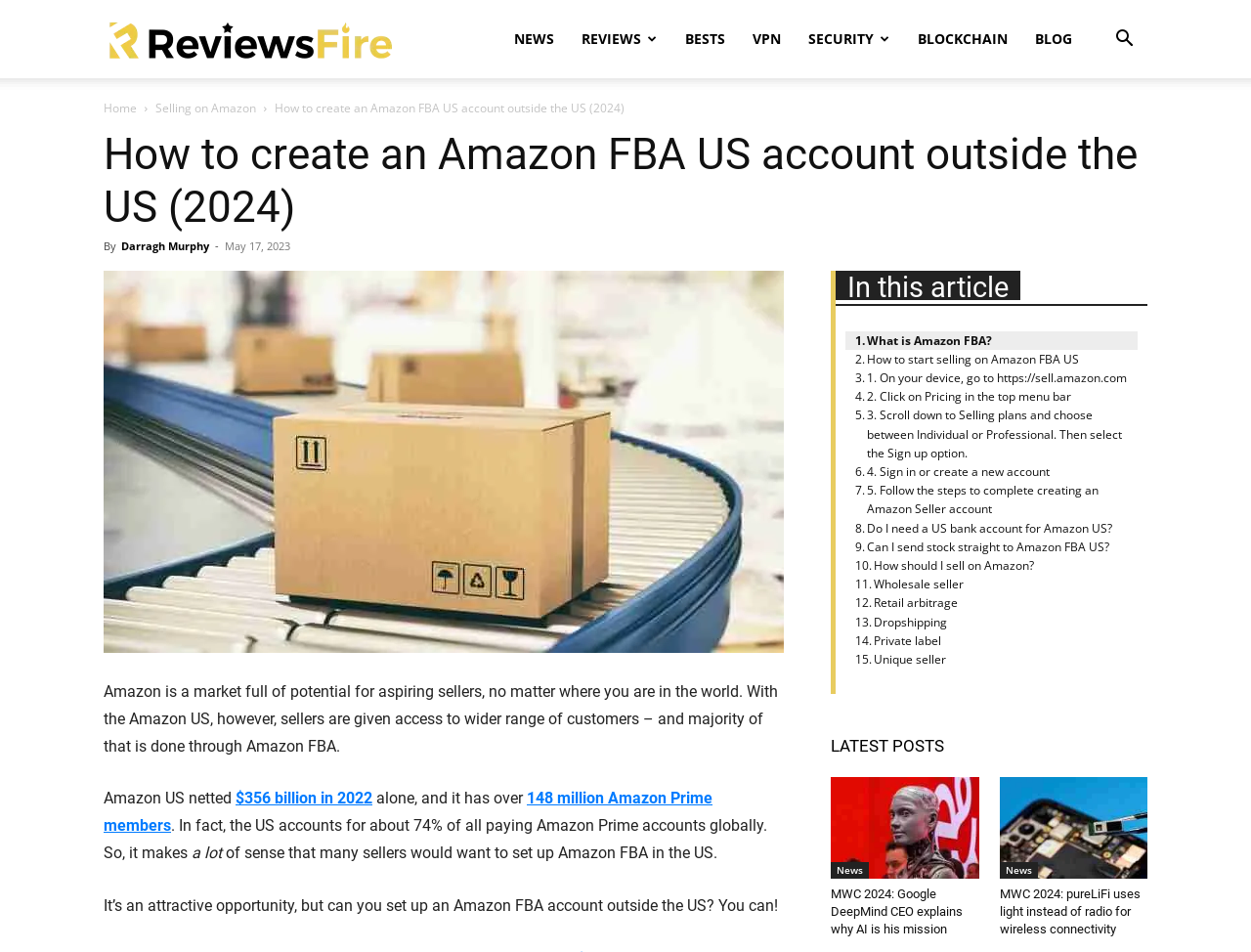Please identify the bounding box coordinates of the area I need to click to accomplish the following instruction: "Check out the latest post 'MWC 2024 AI bot'".

[0.664, 0.816, 0.782, 0.923]